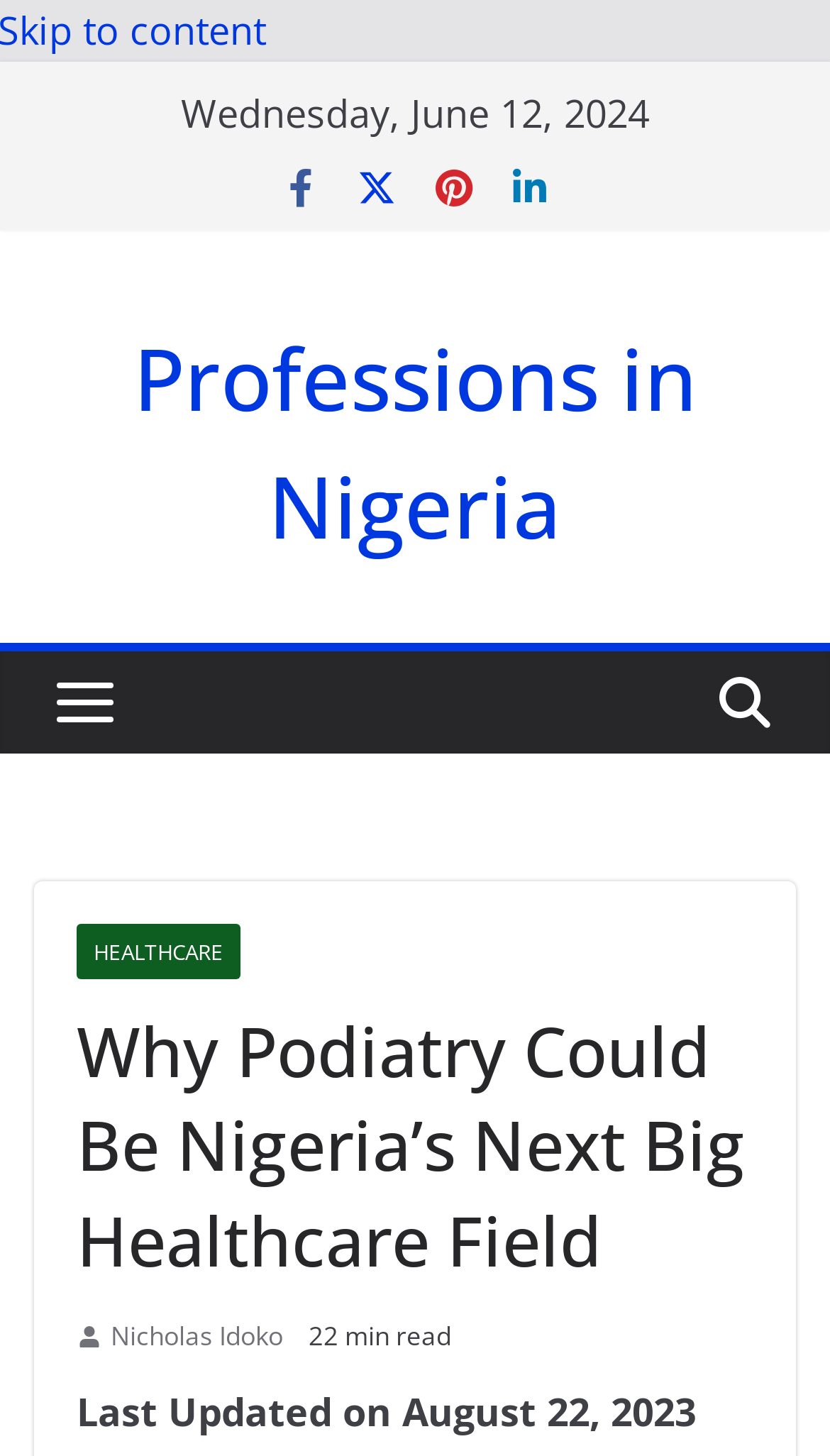Determine the bounding box coordinates of the section to be clicked to follow the instruction: "View HEALTHCARE". The coordinates should be given as four float numbers between 0 and 1, formatted as [left, top, right, bottom].

[0.092, 0.634, 0.29, 0.672]